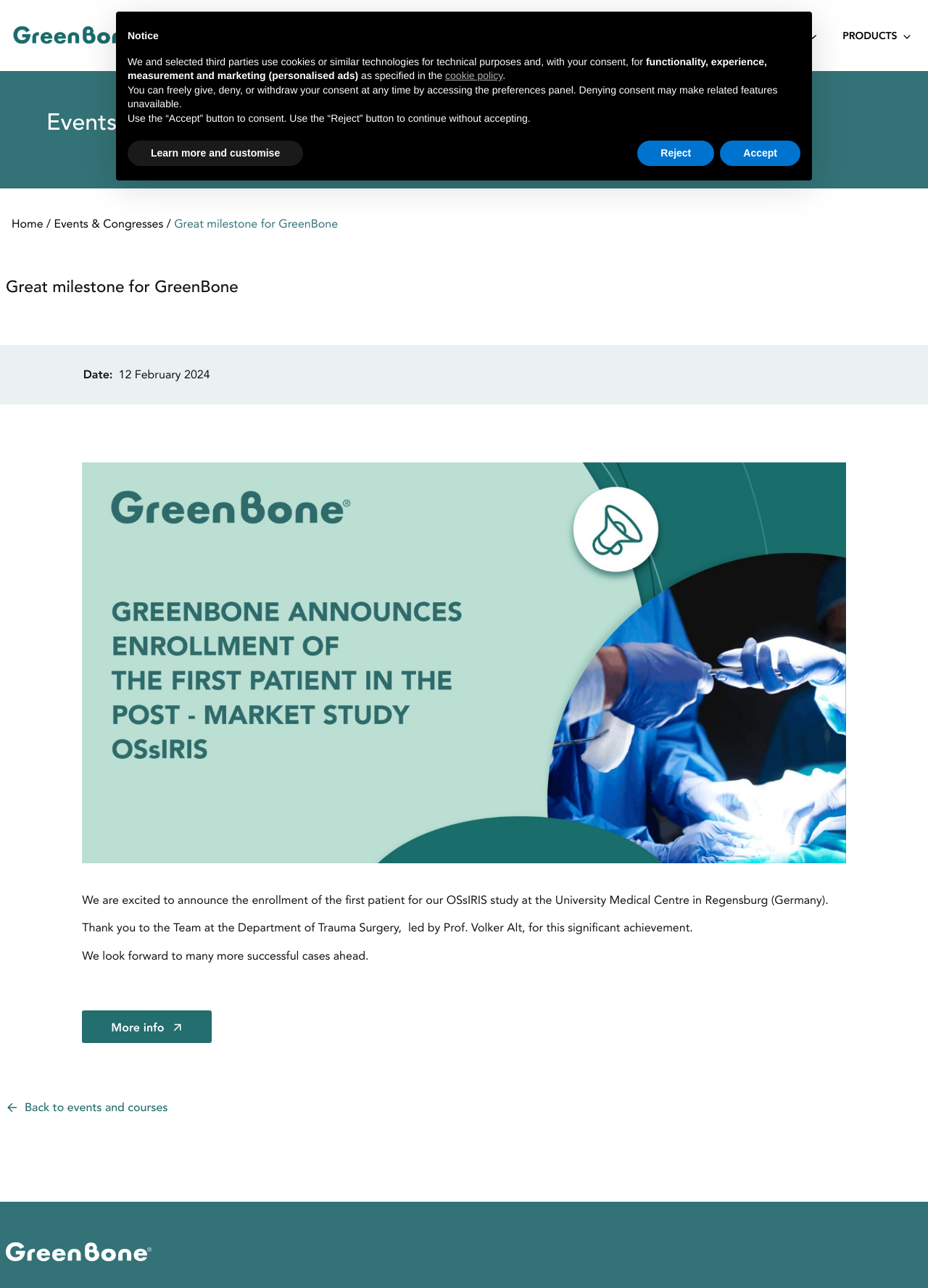Locate the bounding box coordinates of the clickable part needed for the task: "Click the 'Back to events and courses' link".

[0.006, 0.855, 0.994, 0.865]